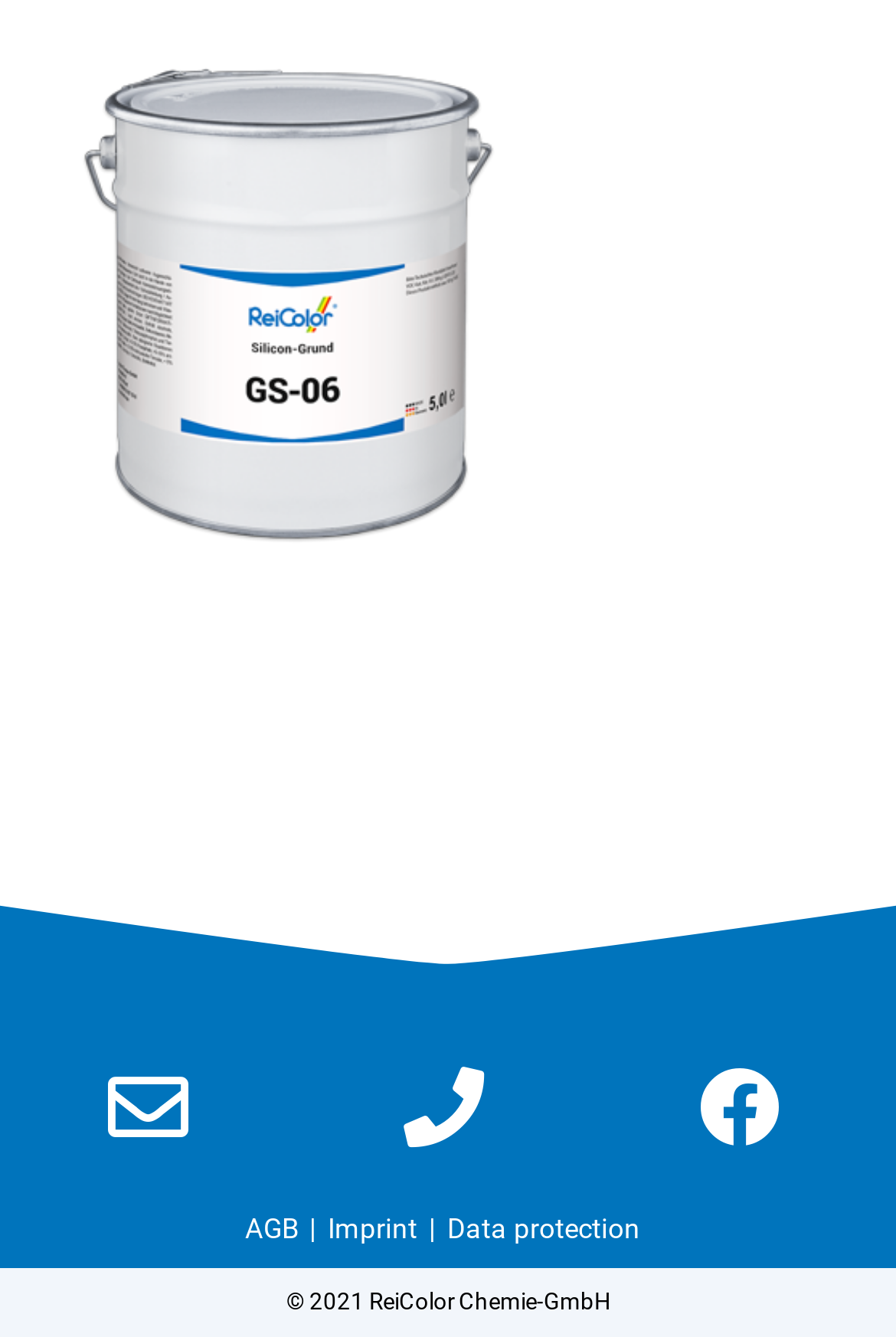Answer the following query with a single word or phrase:
What is the position of the Facebook link?

Right